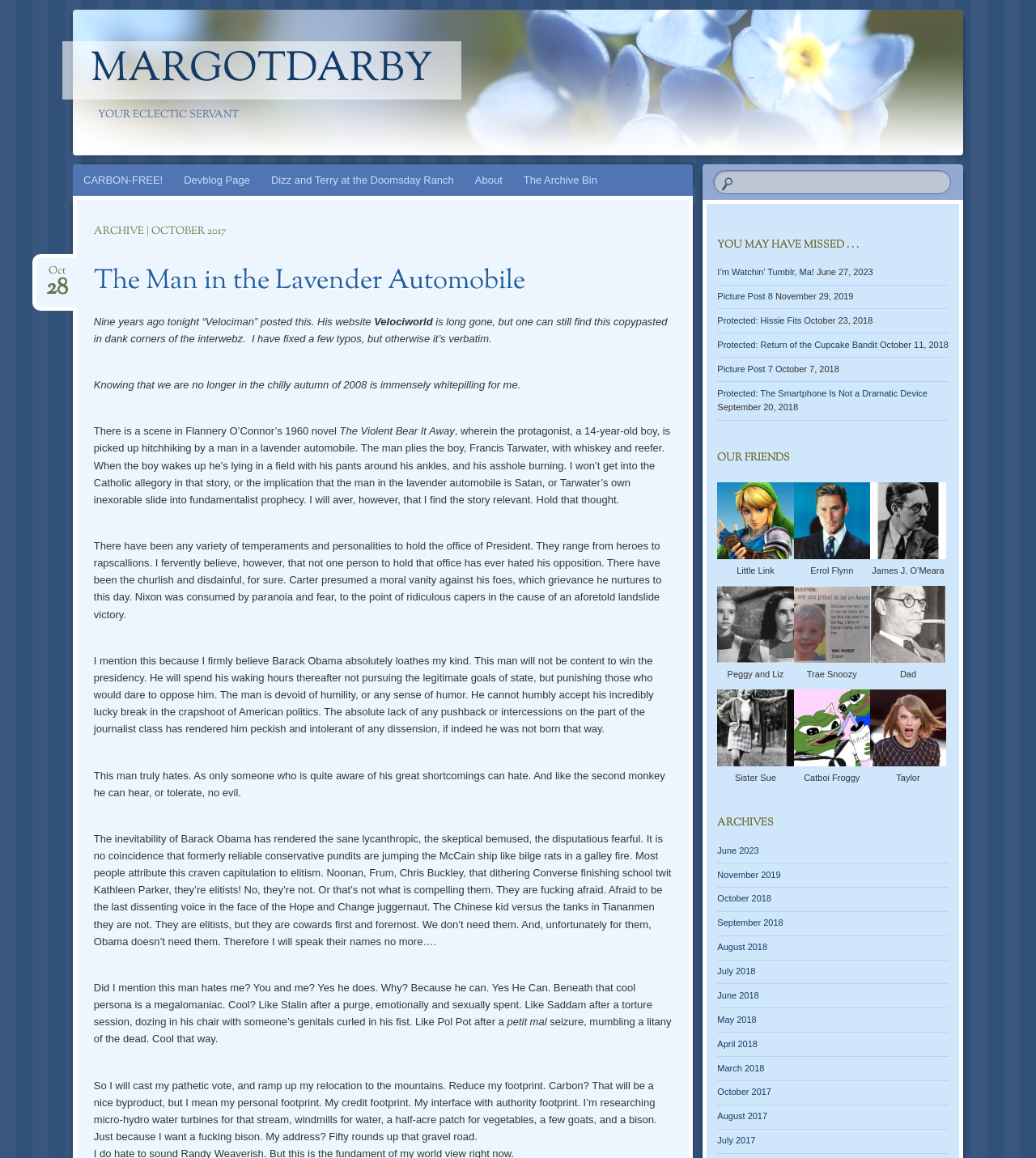Please examine the image and provide a detailed answer to the question: How many images are there in the 'OUR FRIENDS' section?

The 'OUR FRIENDS' section contains 3 images, which are described by the text 'Little Link', 'Errol Flynn', and 'James J. O’Meara'.